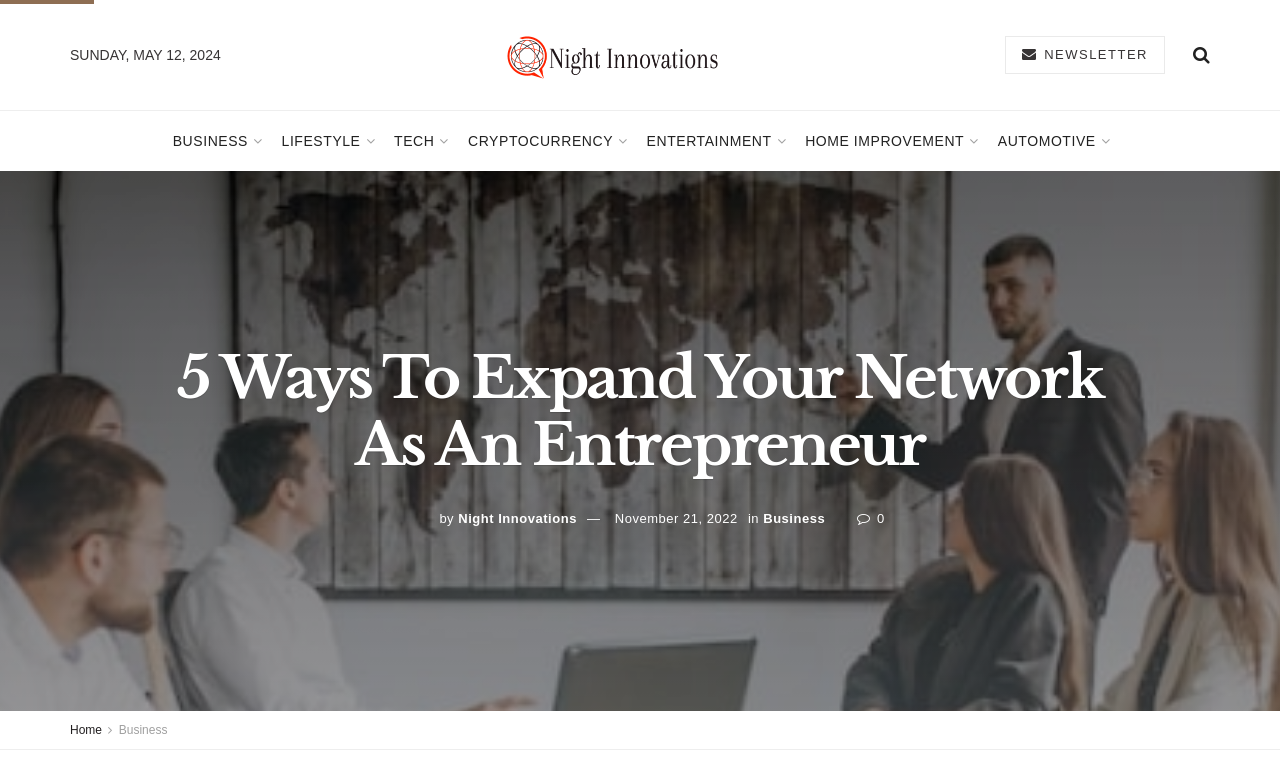From the given element description: "Night Innovations", find the bounding box for the UI element. Provide the coordinates as four float numbers between 0 and 1, in the order [left, top, right, bottom].

[0.358, 0.654, 0.451, 0.673]